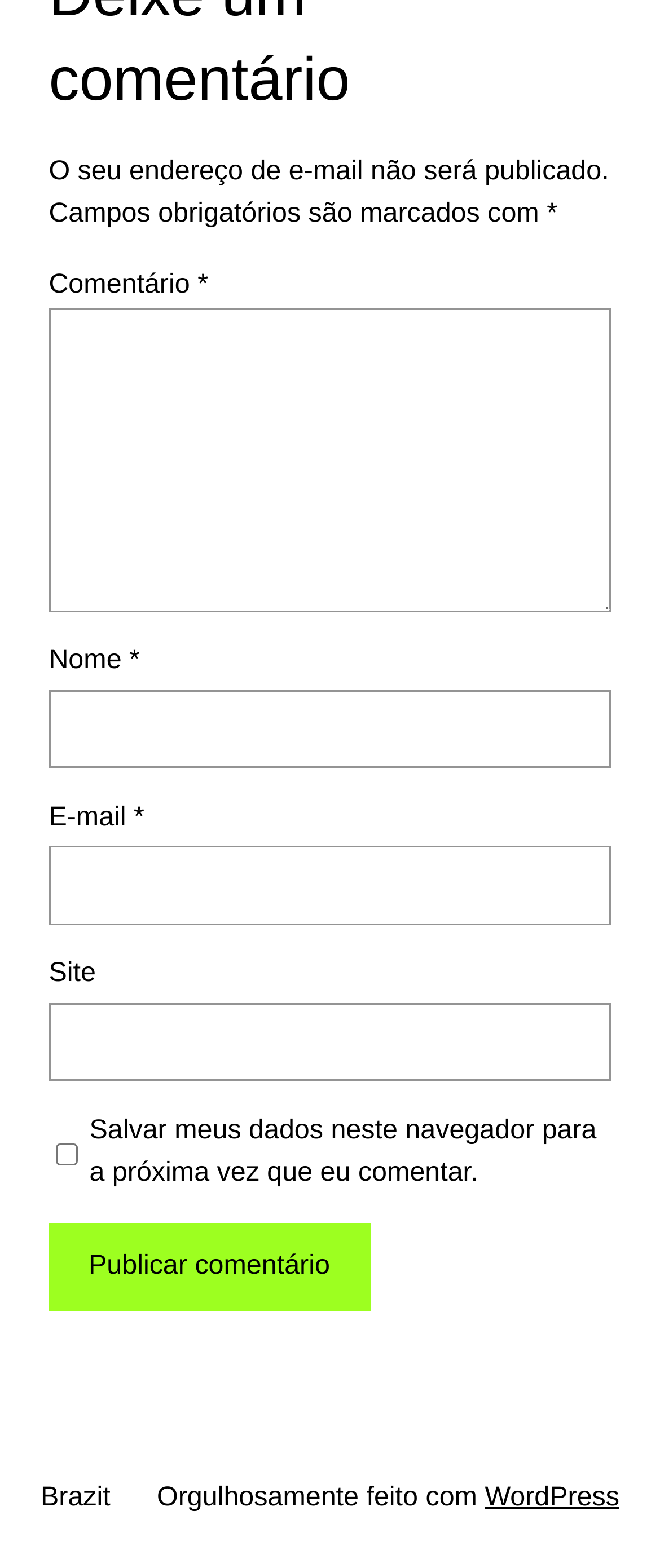Please identify the bounding box coordinates of the region to click in order to complete the task: "Type your name". The coordinates must be four float numbers between 0 and 1, specified as [left, top, right, bottom].

[0.074, 0.44, 0.926, 0.49]